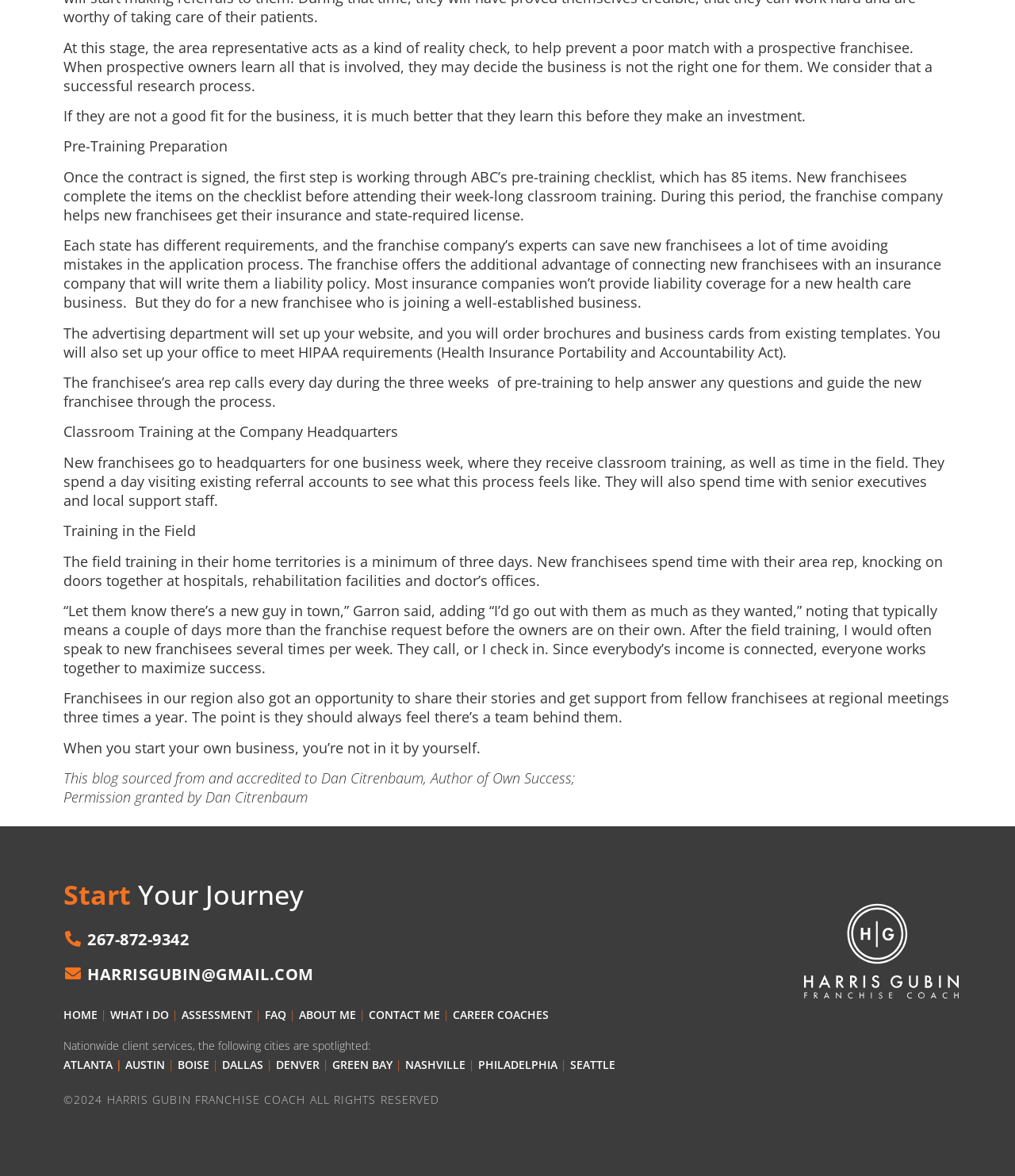Please specify the bounding box coordinates of the clickable section necessary to execute the following command: "Click the 'HOME' link".

[0.062, 0.856, 0.096, 0.869]